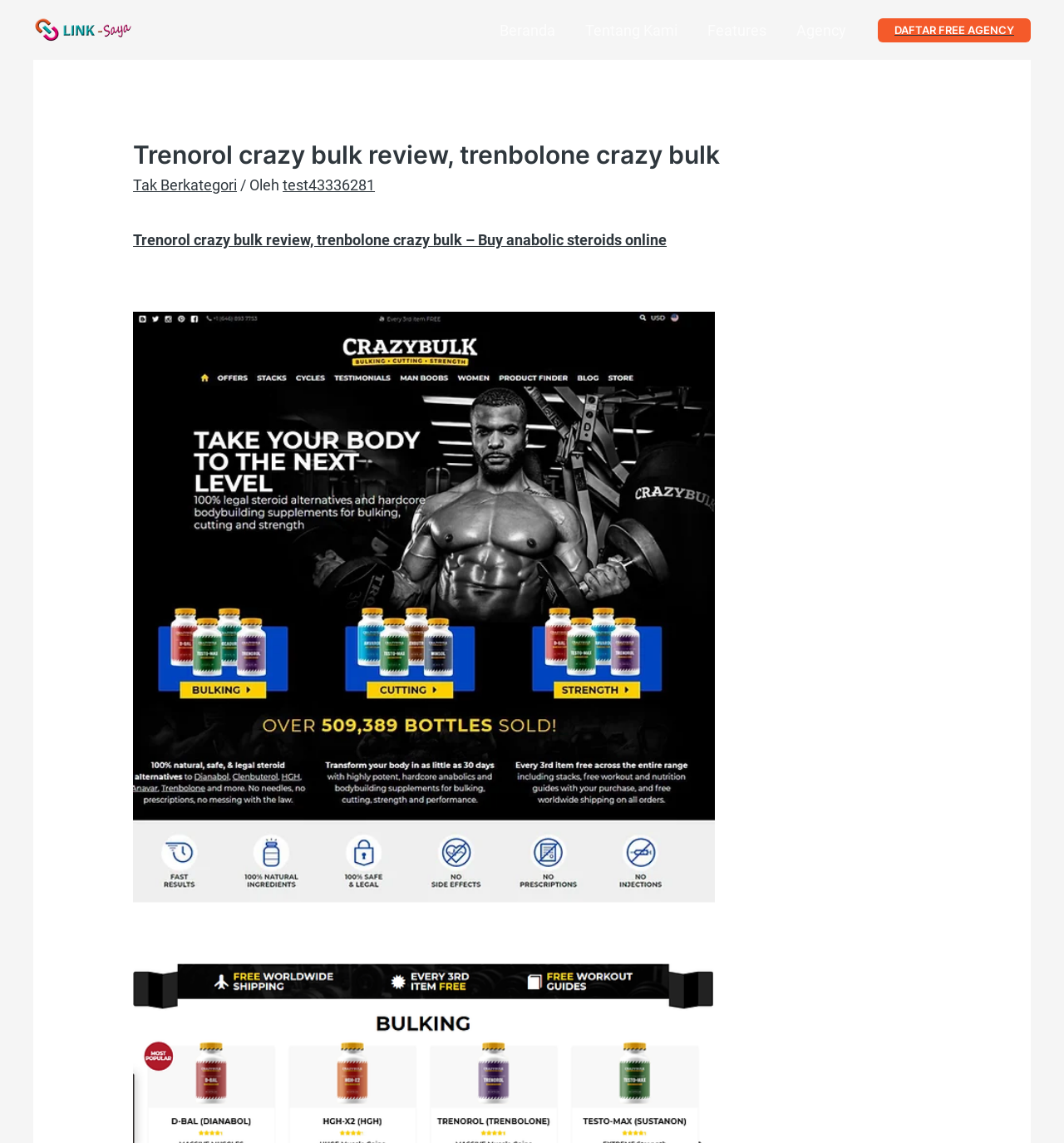Extract the bounding box coordinates of the UI element described: "DAFTAR FREE AGENCY". Provide the coordinates in the format [left, top, right, bottom] with values ranging from 0 to 1.

[0.825, 0.016, 0.969, 0.037]